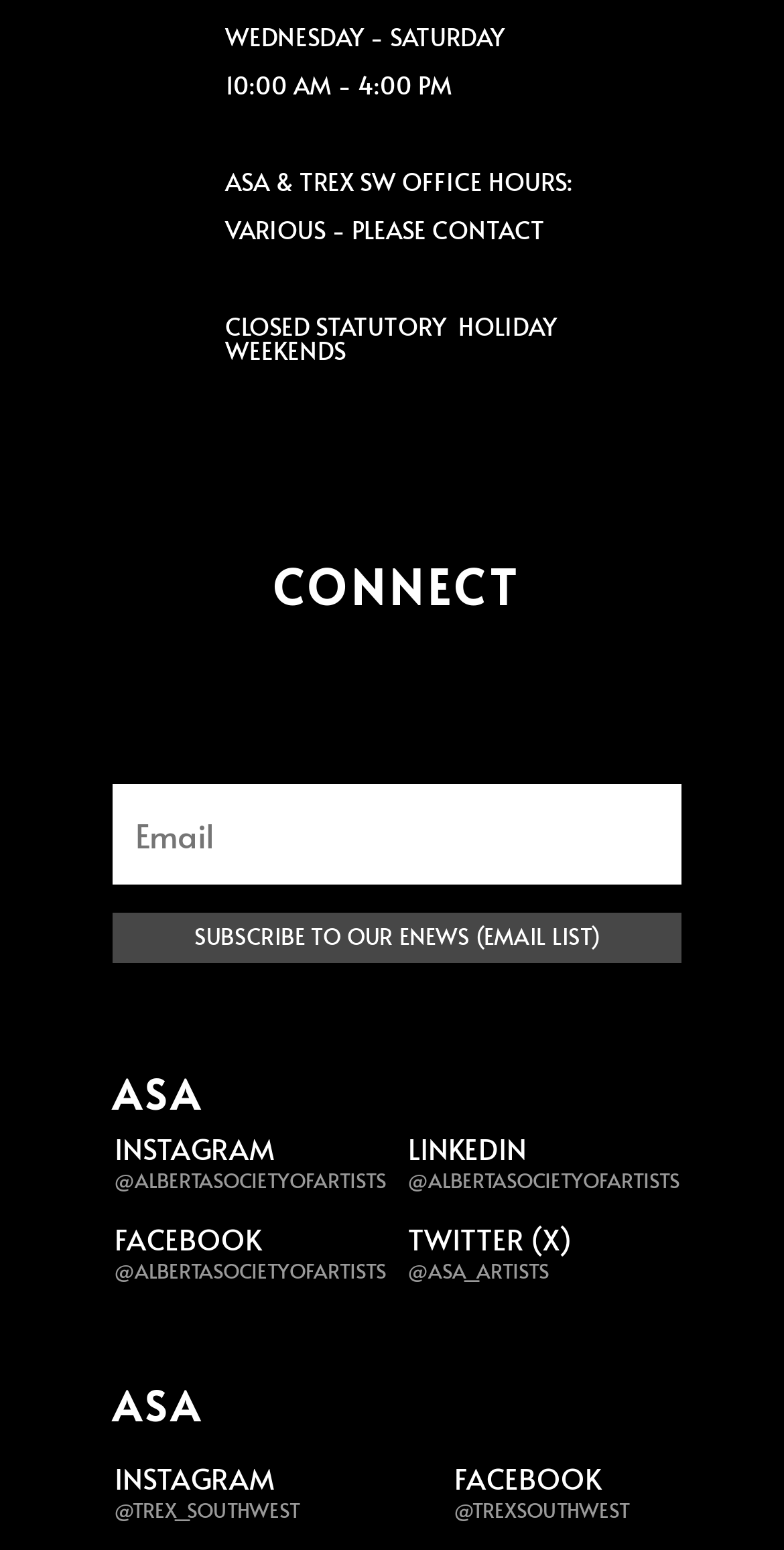Please find and report the bounding box coordinates of the element to click in order to perform the following action: "Visit our LinkedIn page". The coordinates should be expressed as four float numbers between 0 and 1, in the format [left, top, right, bottom].

[0.52, 0.729, 0.672, 0.754]